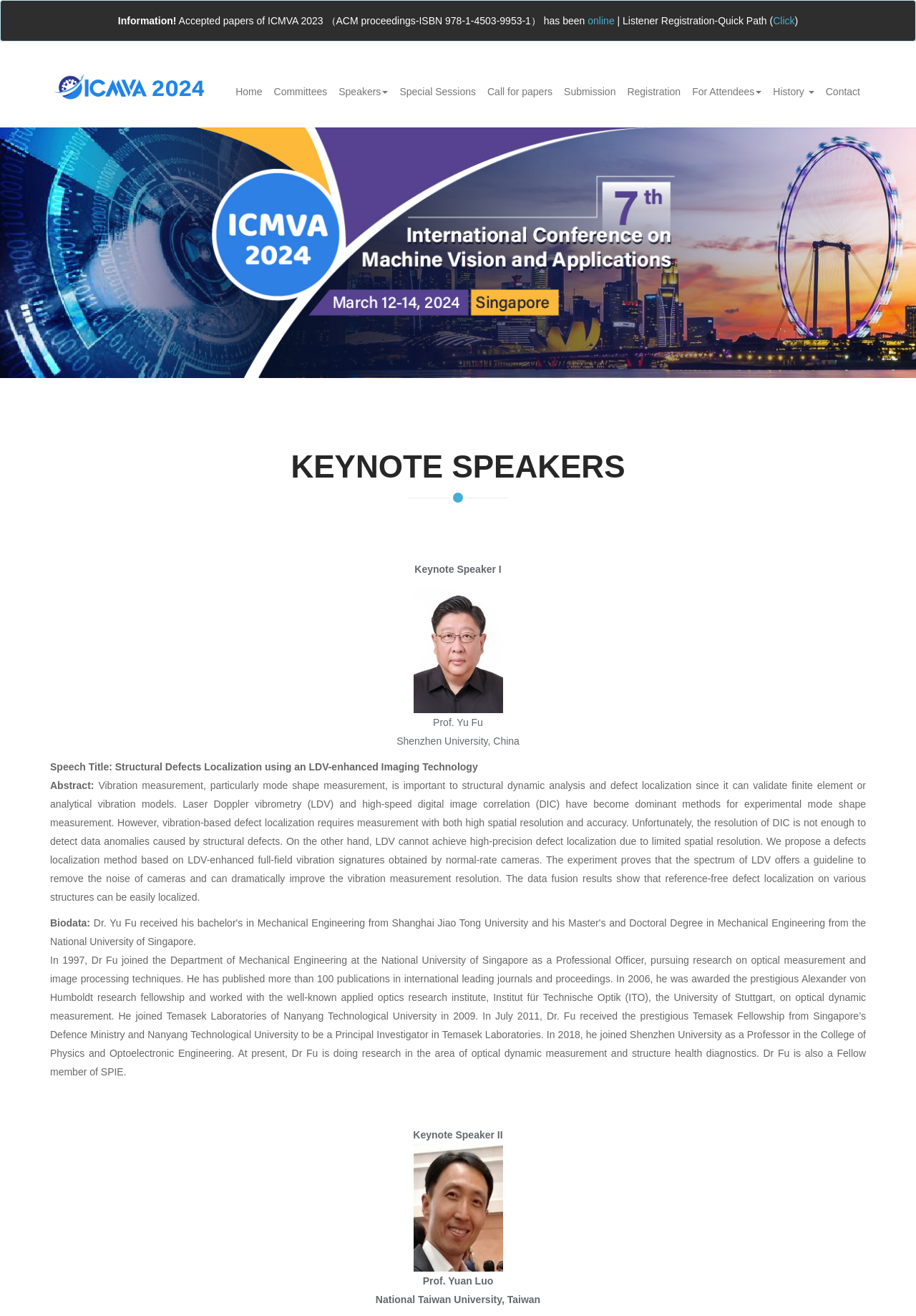Determine the bounding box coordinates of the region to click in order to accomplish the following instruction: "Click online". Provide the coordinates as four float numbers between 0 and 1, specifically [left, top, right, bottom].

[0.642, 0.011, 0.671, 0.02]